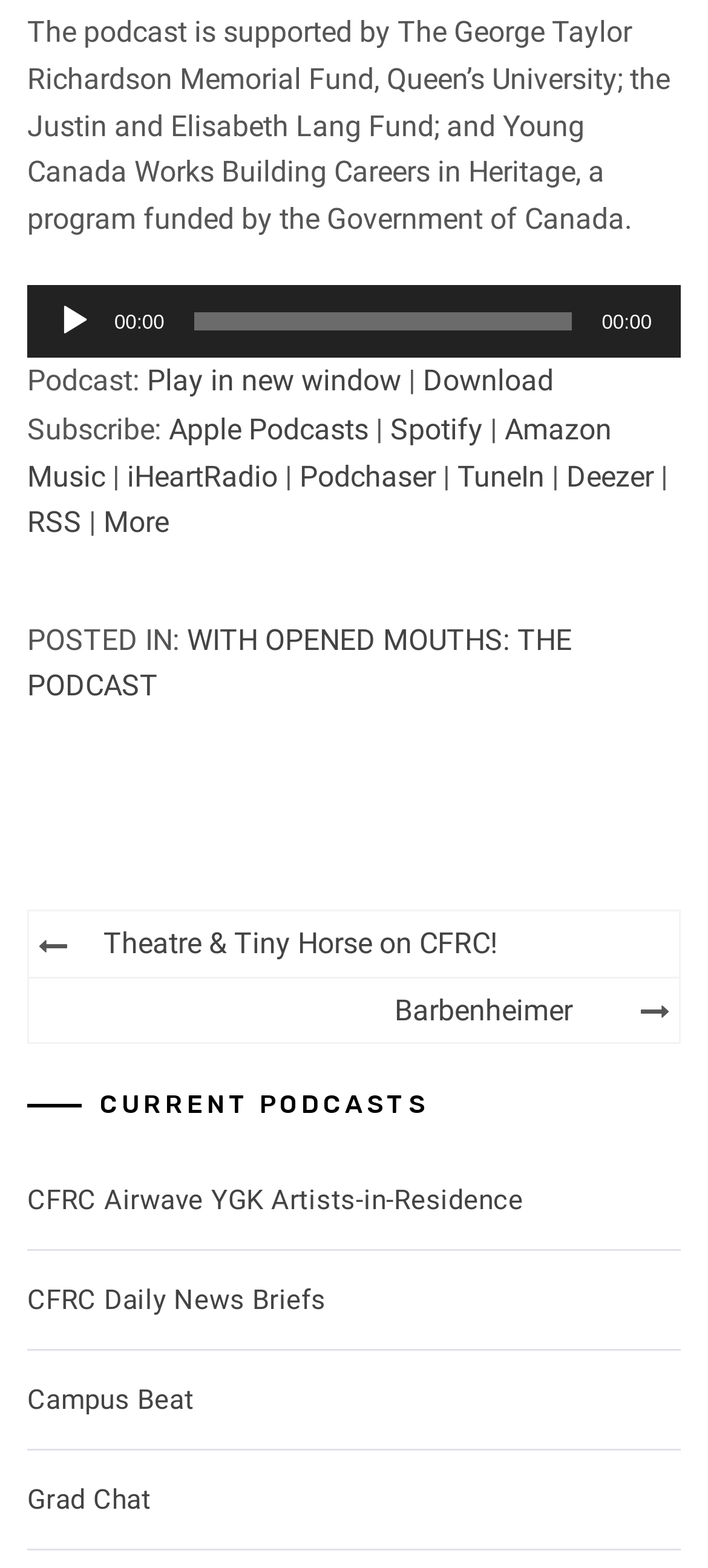Identify the bounding box coordinates for the UI element that matches this description: "Grad Chat".

[0.038, 0.946, 0.213, 0.966]